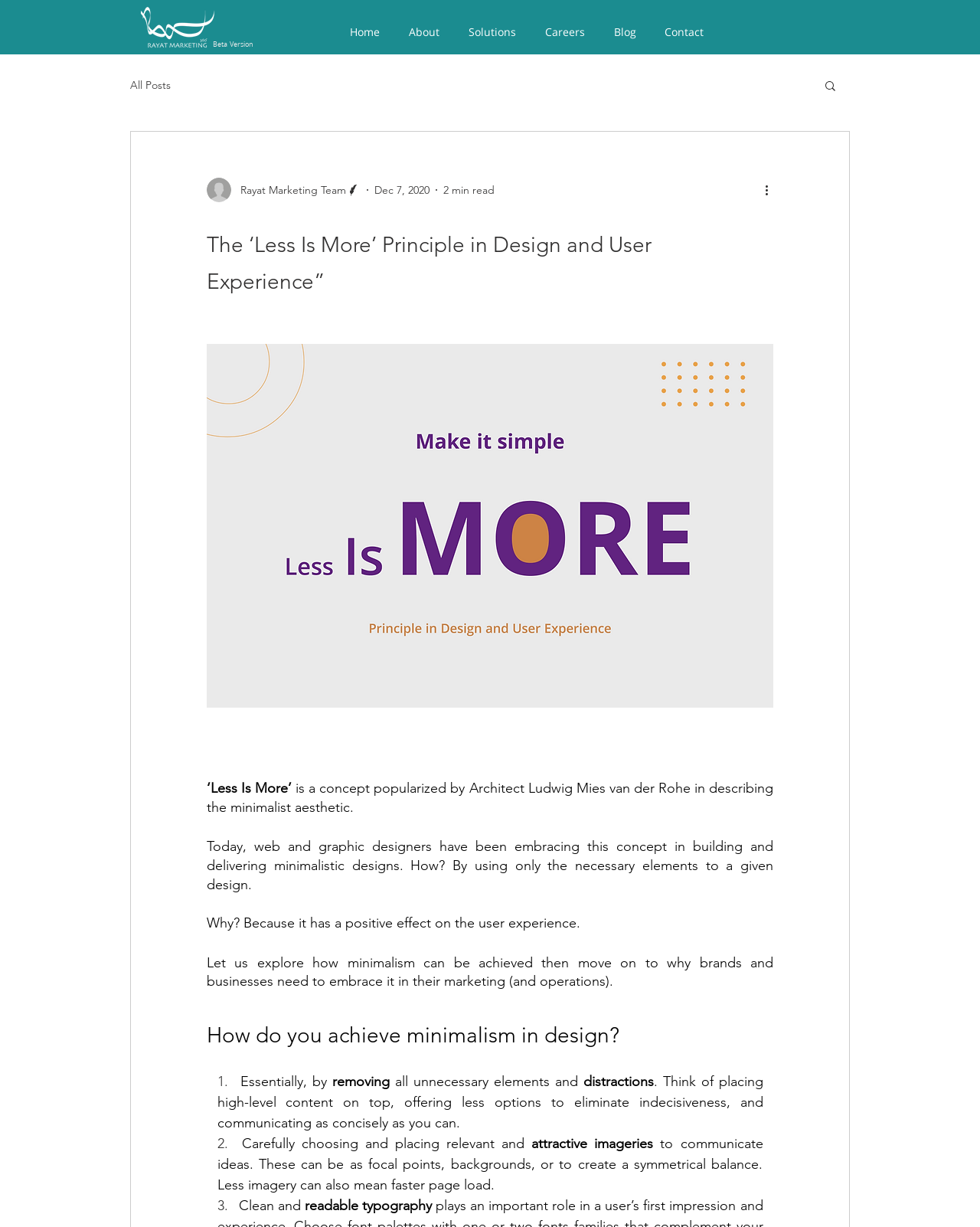Bounding box coordinates are specified in the format (top-left x, top-left y, bottom-right x, bottom-right y). All values are floating point numbers bounded between 0 and 1. Please provide the bounding box coordinate of the region this sentence describes: Rayat Marketing Team

[0.211, 0.145, 0.368, 0.165]